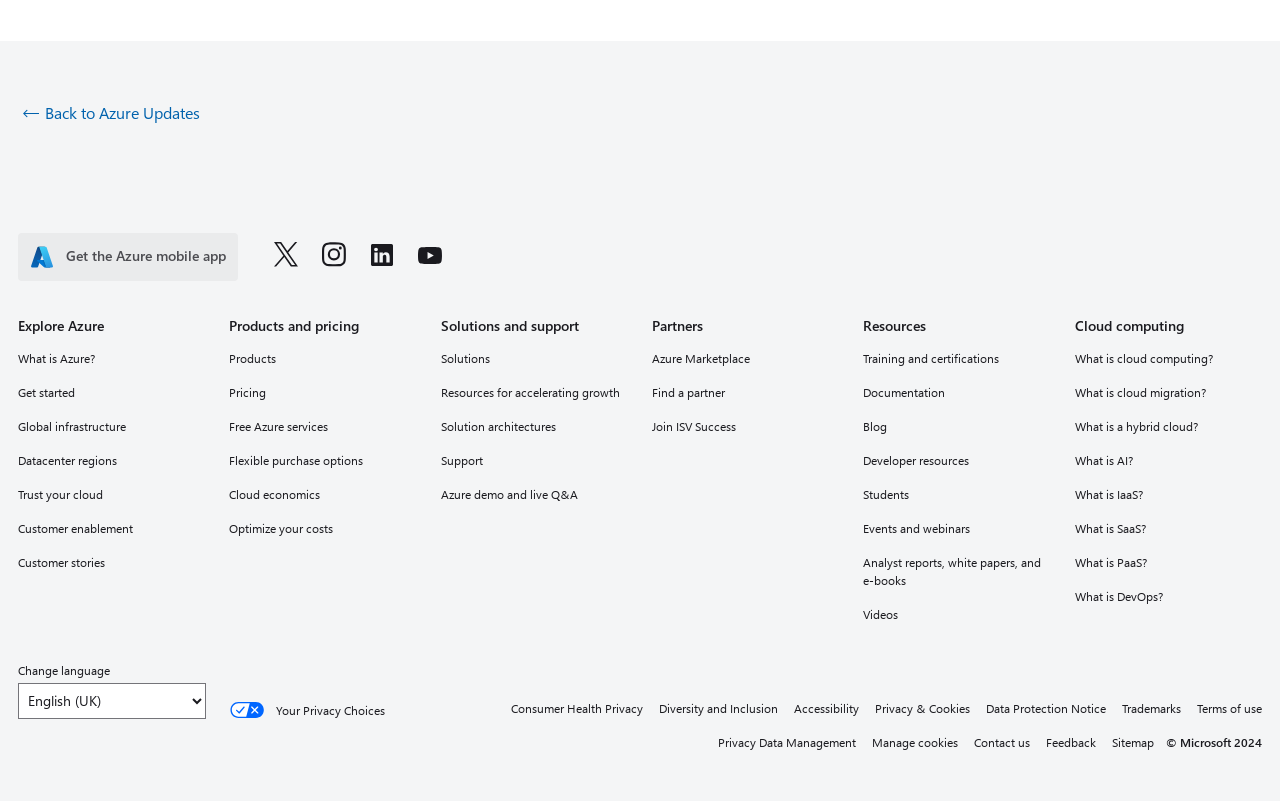Identify the bounding box for the described UI element. Provide the coordinates in (top-left x, top-left y, bottom-right x, bottom-right y) format with values ranging from 0 to 1: Customer stories

[0.014, 0.688, 0.16, 0.715]